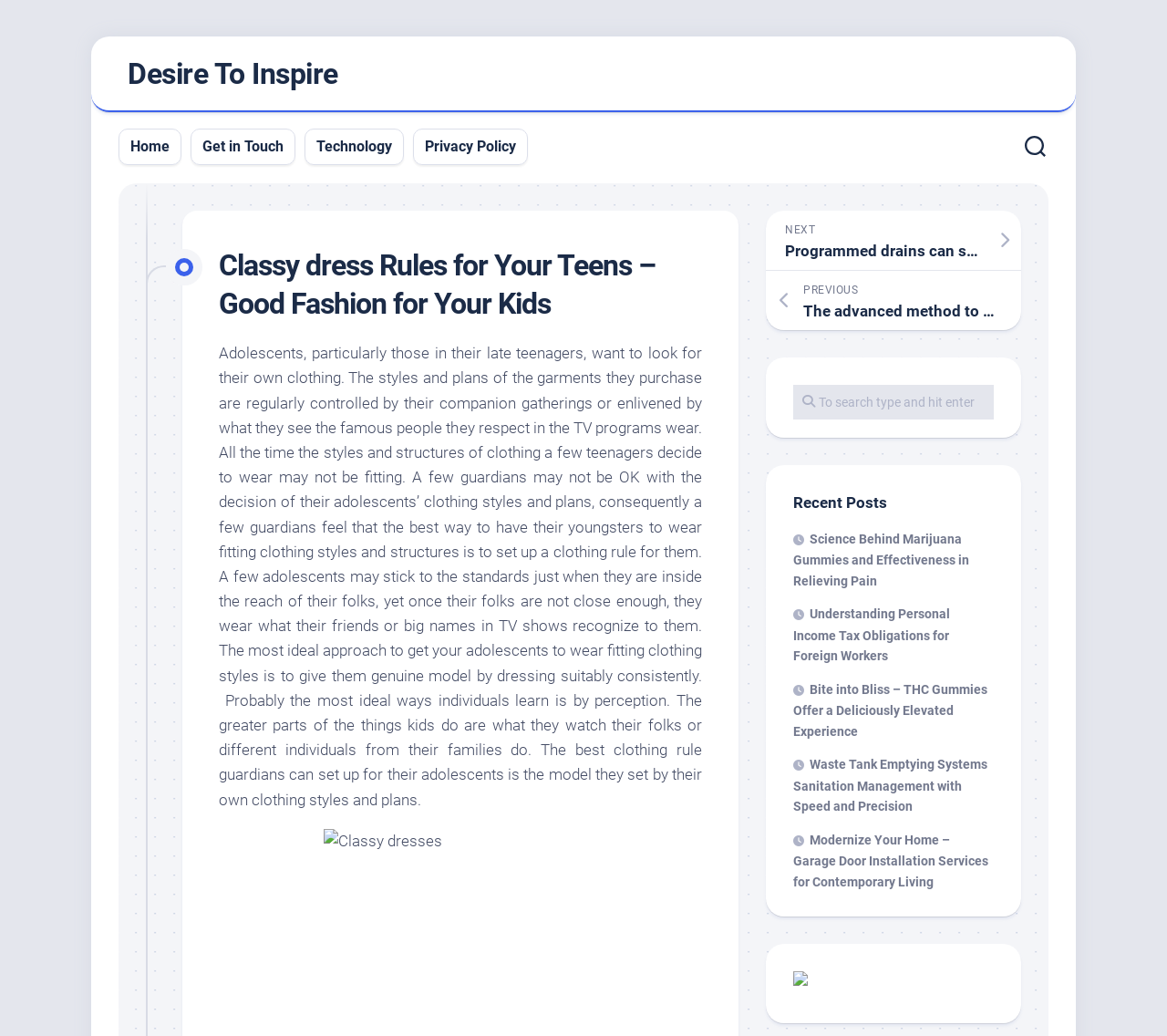How many navigation links are there at the top of the page?
Please answer the question with as much detail and depth as you can.

There are 5 navigation links at the top of the page, which are labeled as 'Home', 'Get in Touch', 'Technology', 'Privacy Policy', and 'Desire To Inspire'. These links are likely to lead to different sections or pages of the website.